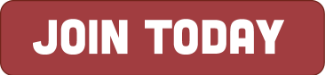What is the text on the button?
Answer with a single word or phrase, using the screenshot for reference.

JOIN TODAY